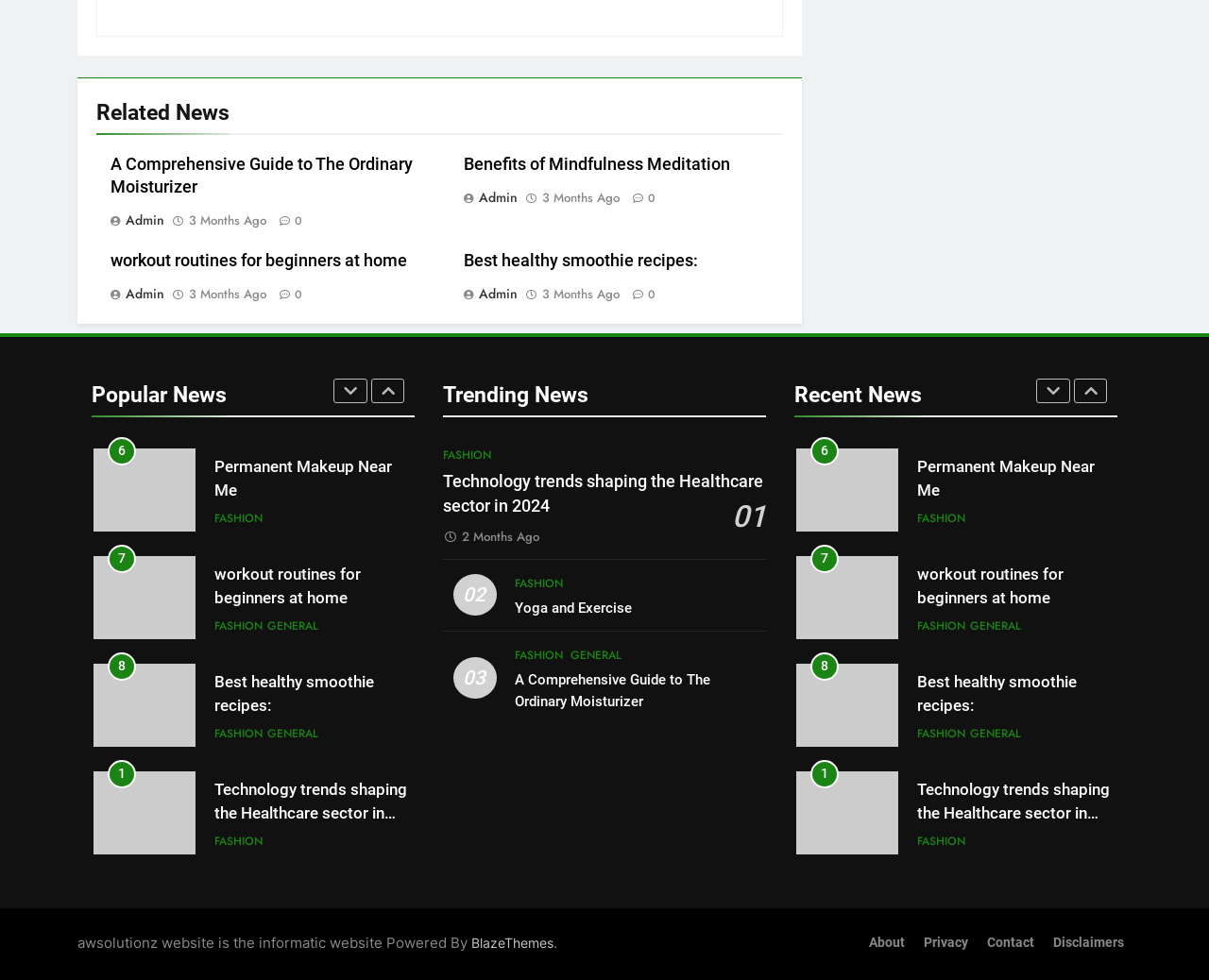Please identify the bounding box coordinates of the area I need to click to accomplish the following instruction: "Click on the 'Popular News' button".

[0.276, 0.386, 0.304, 0.411]